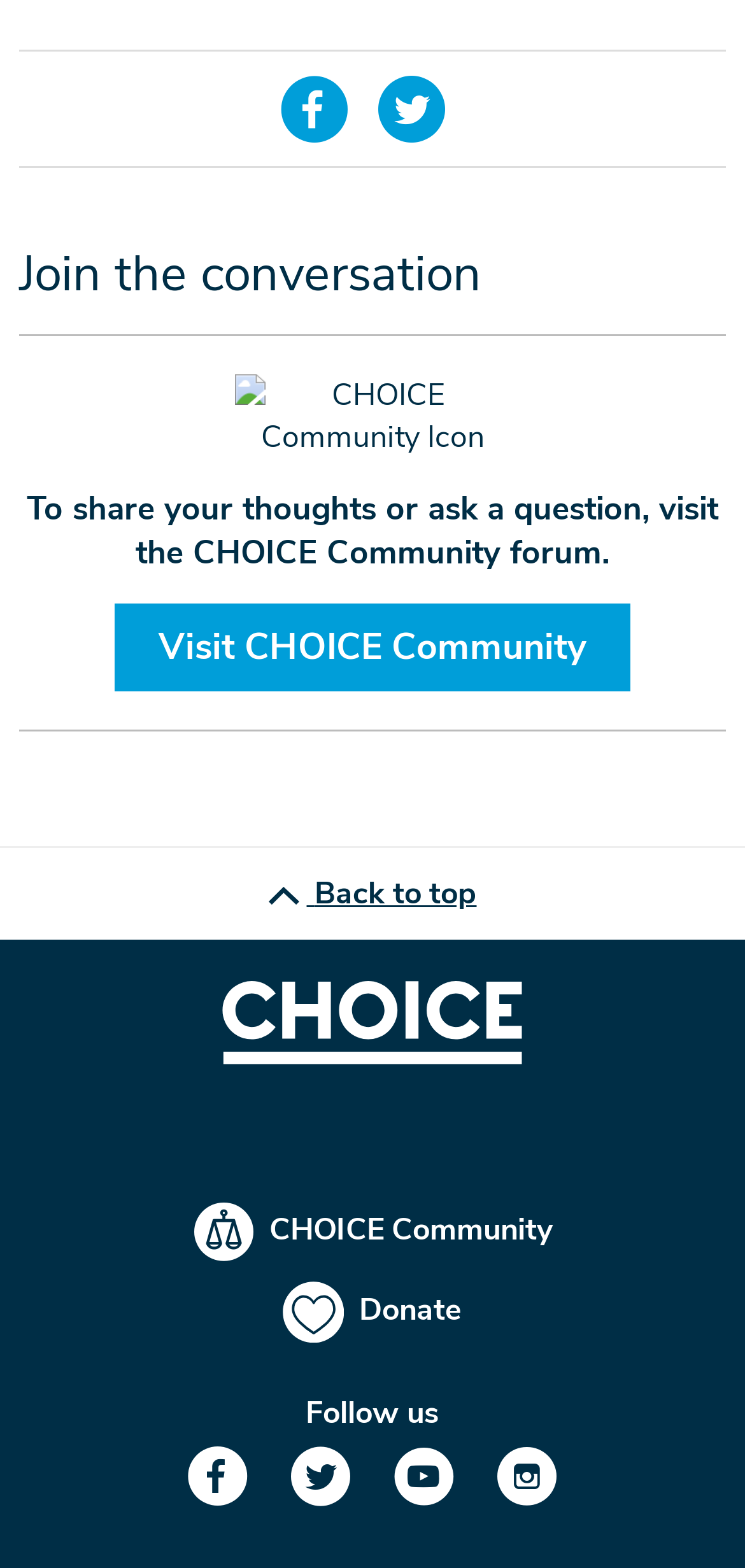Please identify the bounding box coordinates of the element I need to click to follow this instruction: "Share on Facebook".

[0.376, 0.051, 0.481, 0.083]